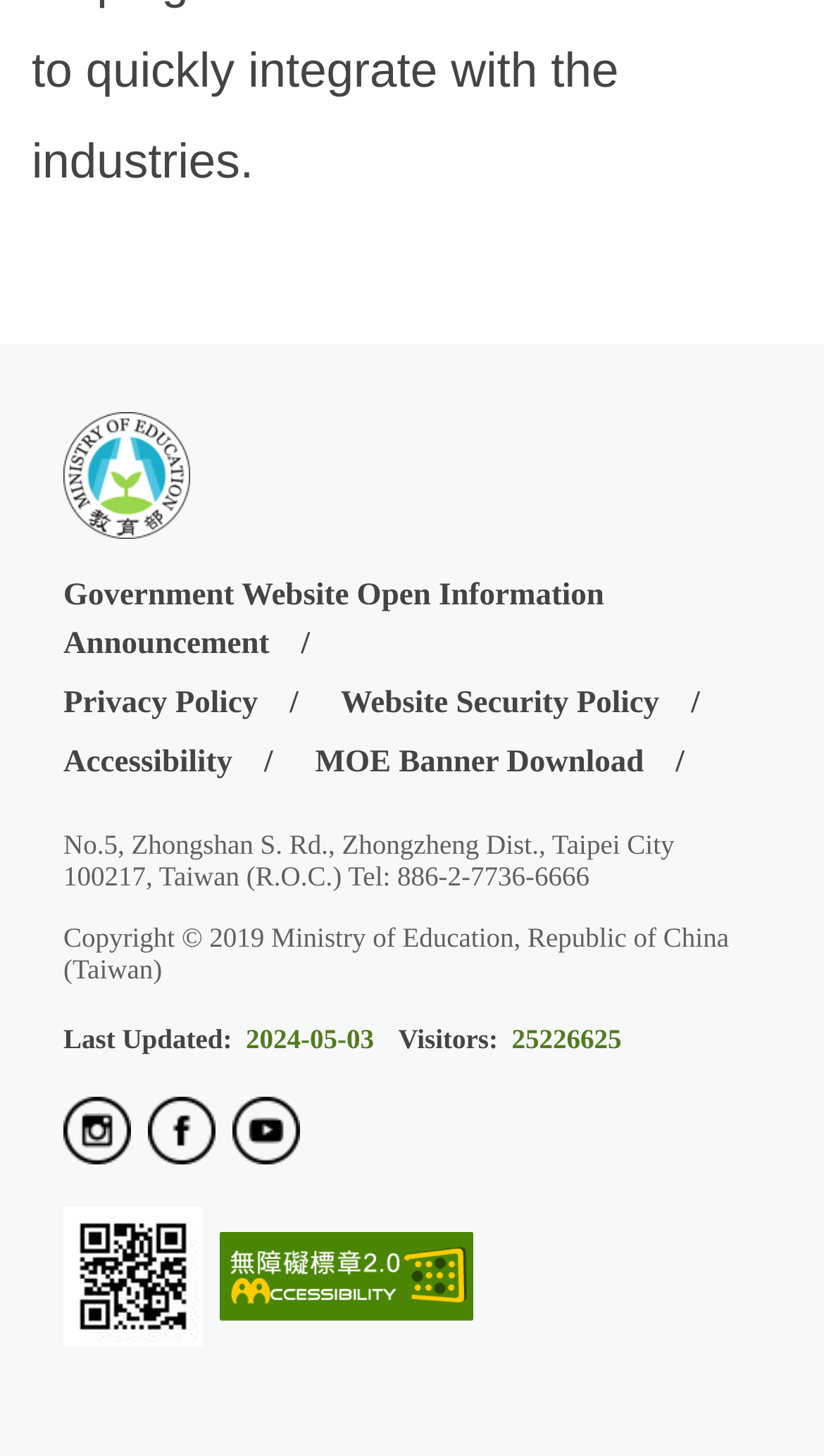Indicate the bounding box coordinates of the element that needs to be clicked to satisfy the following instruction: "Access MOE Banner Download". The coordinates should be four float numbers between 0 and 1, i.e., [left, top, right, bottom].

[0.382, 0.509, 0.869, 0.542]